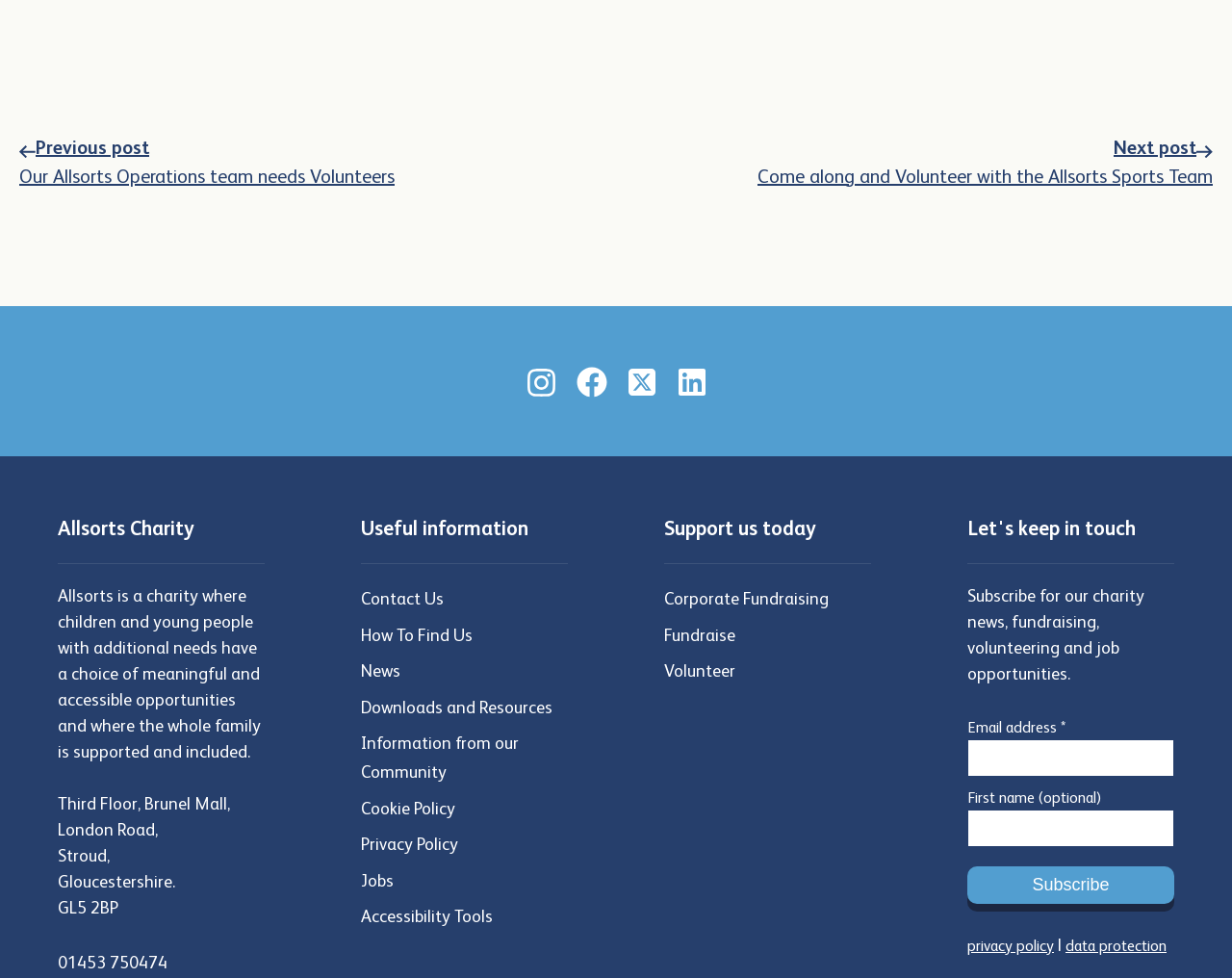Provide the bounding box coordinates of the HTML element this sentence describes: "How To Find Us". The bounding box coordinates consist of four float numbers between 0 and 1, i.e., [left, top, right, bottom].

[0.293, 0.639, 0.384, 0.659]